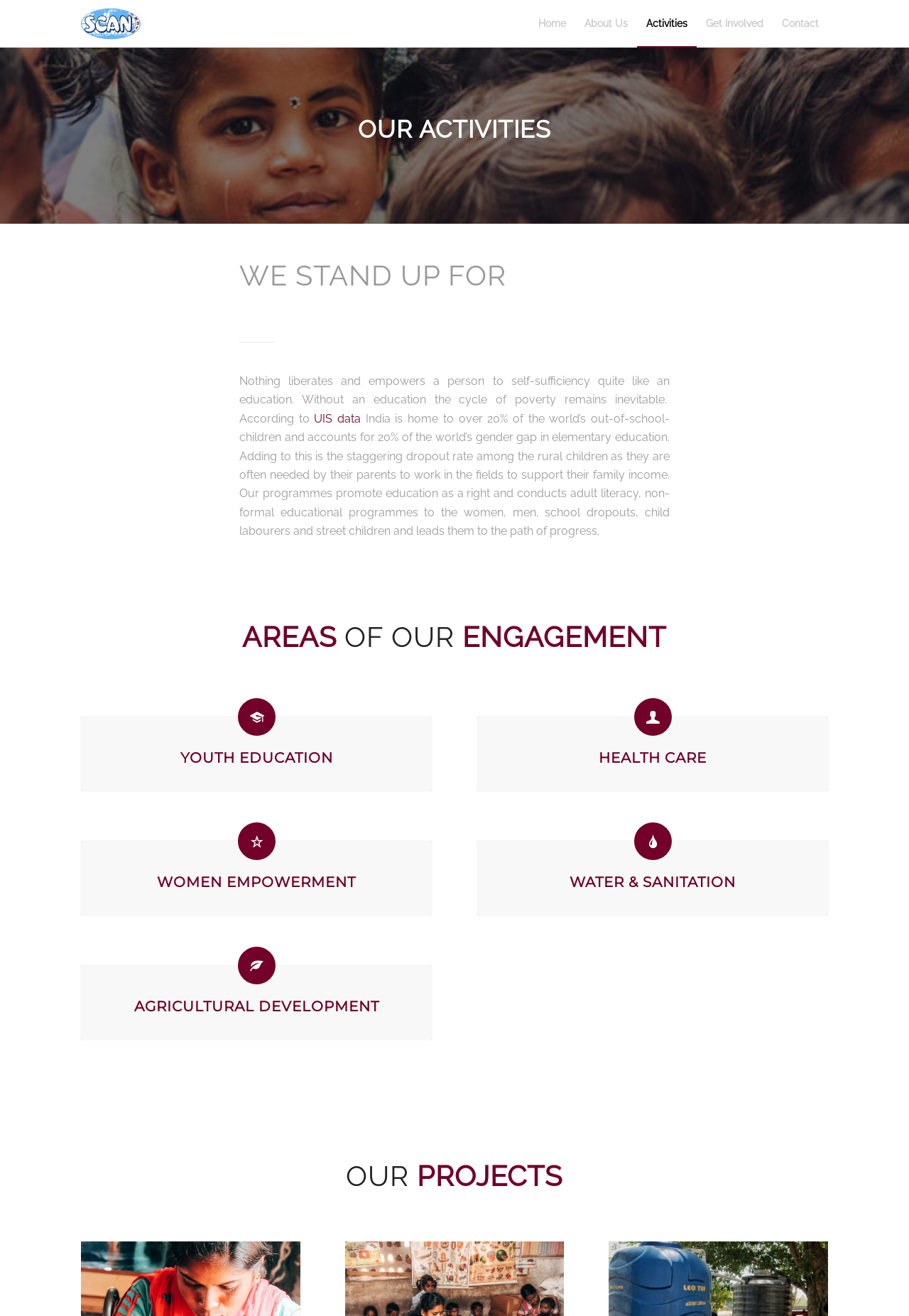Highlight the bounding box coordinates of the element that should be clicked to carry out the following instruction: "Explore YOUTH EDUCATION". The coordinates must be given as four float numbers ranging from 0 to 1, i.e., [left, top, right, bottom].

[0.105, 0.569, 0.46, 0.582]